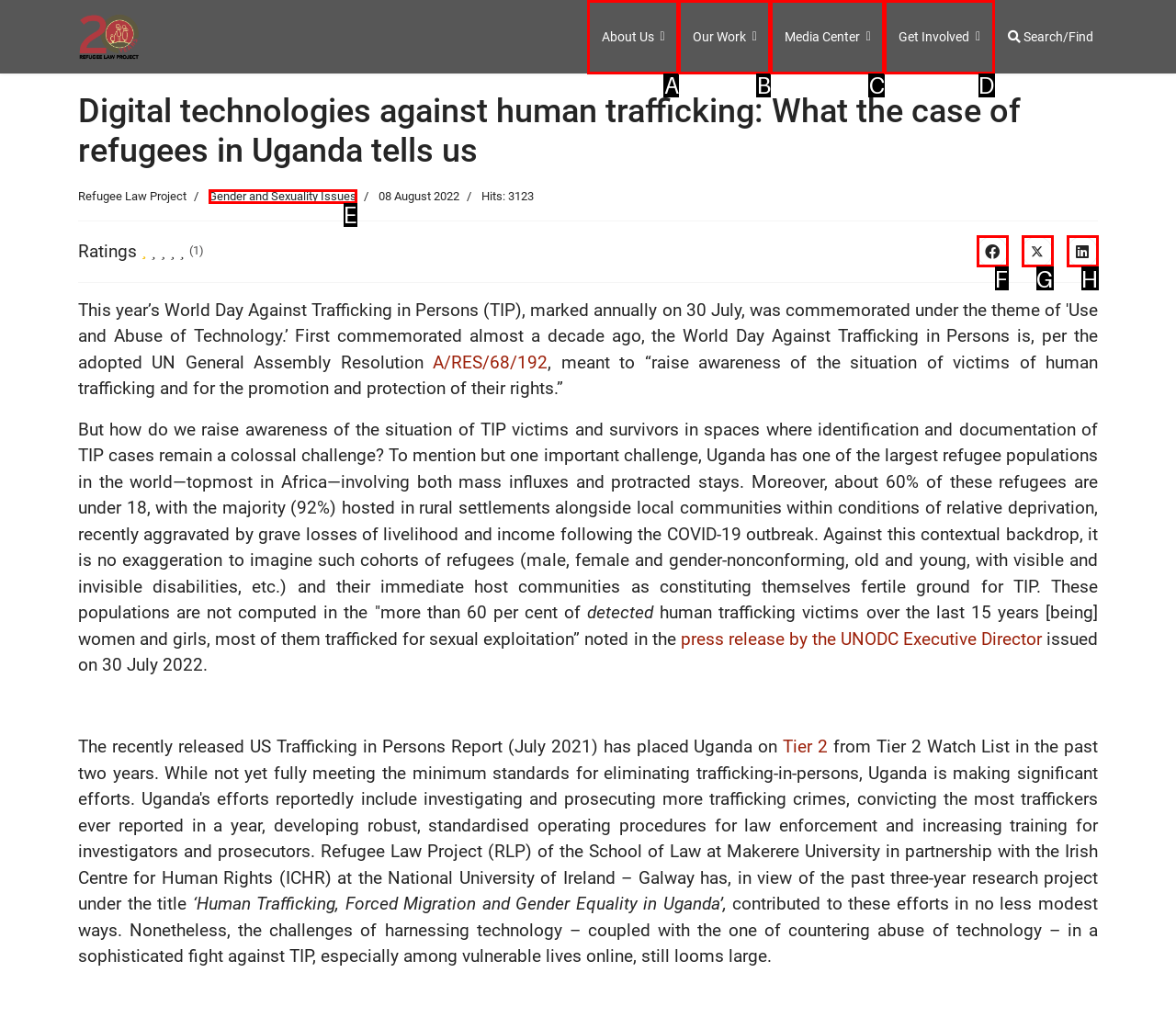Pick the HTML element that corresponds to the description: Gender and Sexuality Issues
Answer with the letter of the correct option from the given choices directly.

E